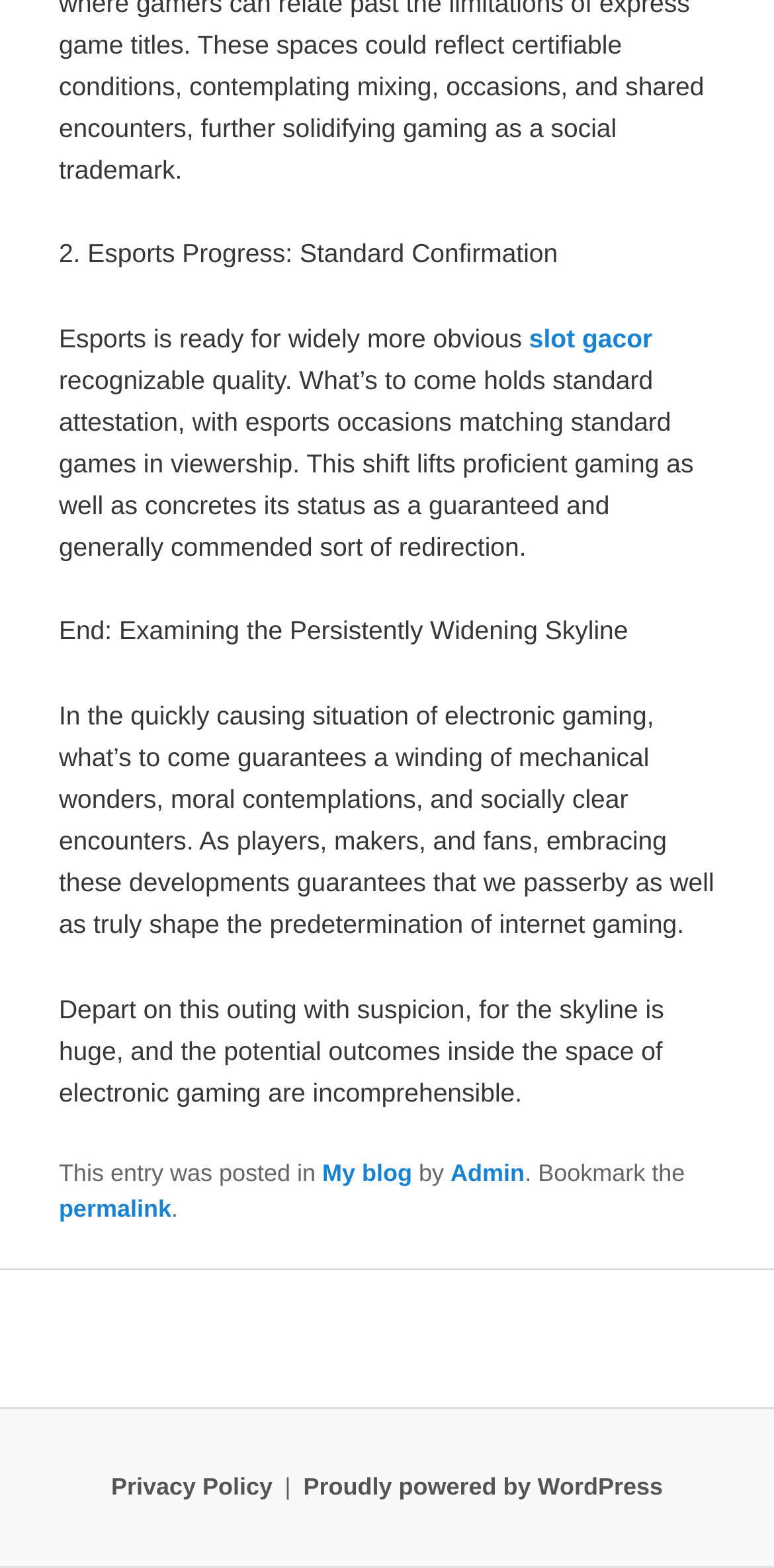Look at the image and answer the question in detail:
What is the tone of the article?

The tone of the article can be determined by reading the static text elements, which mention 'widening skyline', 'mechanical wonders', and 'incomprehensible potentialities'. These phrases suggest that the tone of the article is optimistic and forward-looking.